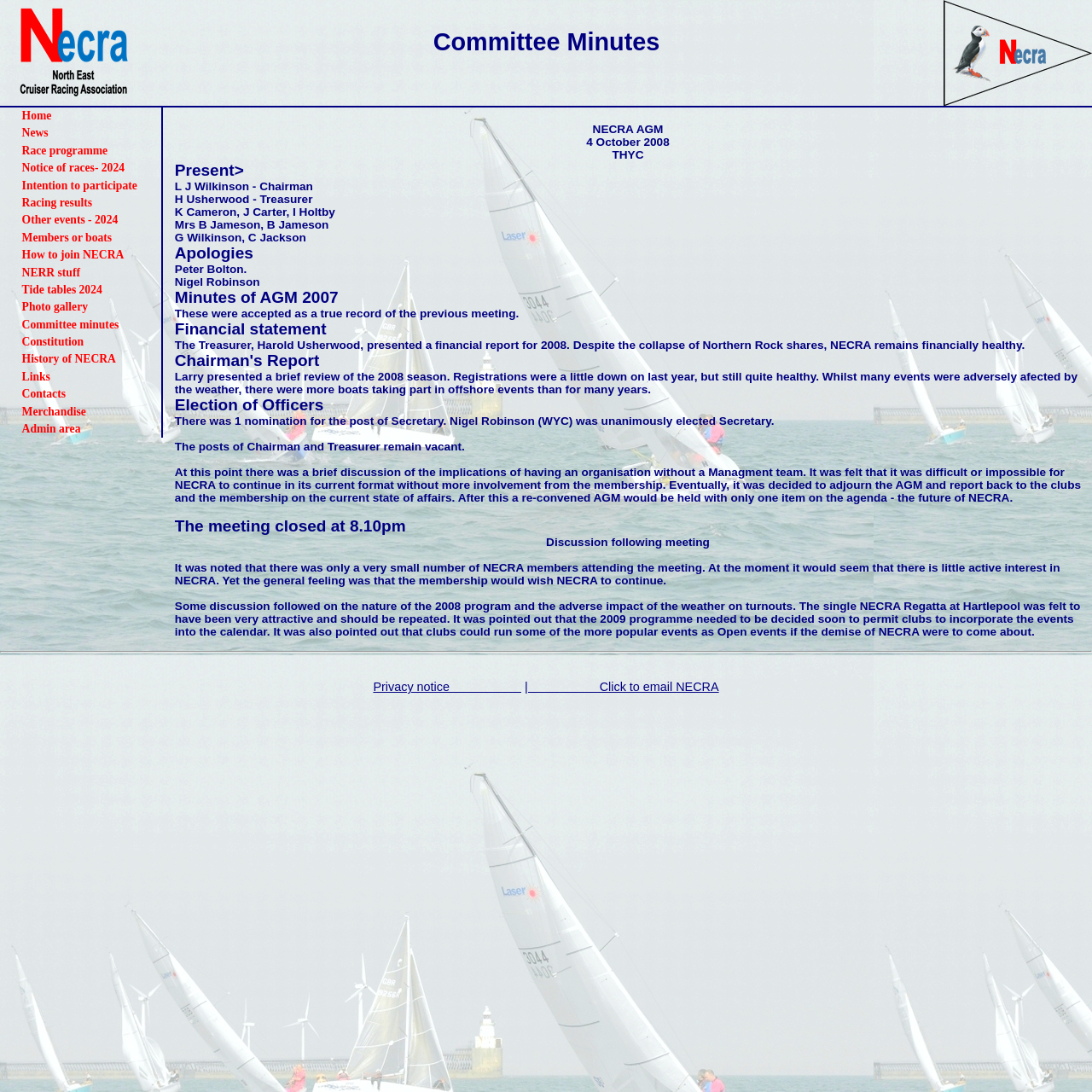What is the date of the AGM mentioned in the webpage?
Please answer the question with a detailed and comprehensive explanation.

The date of the AGM mentioned in the webpage is 4 October 2008, as stated in the heading 'NECRA AGM 4 October 2008 THYC'.